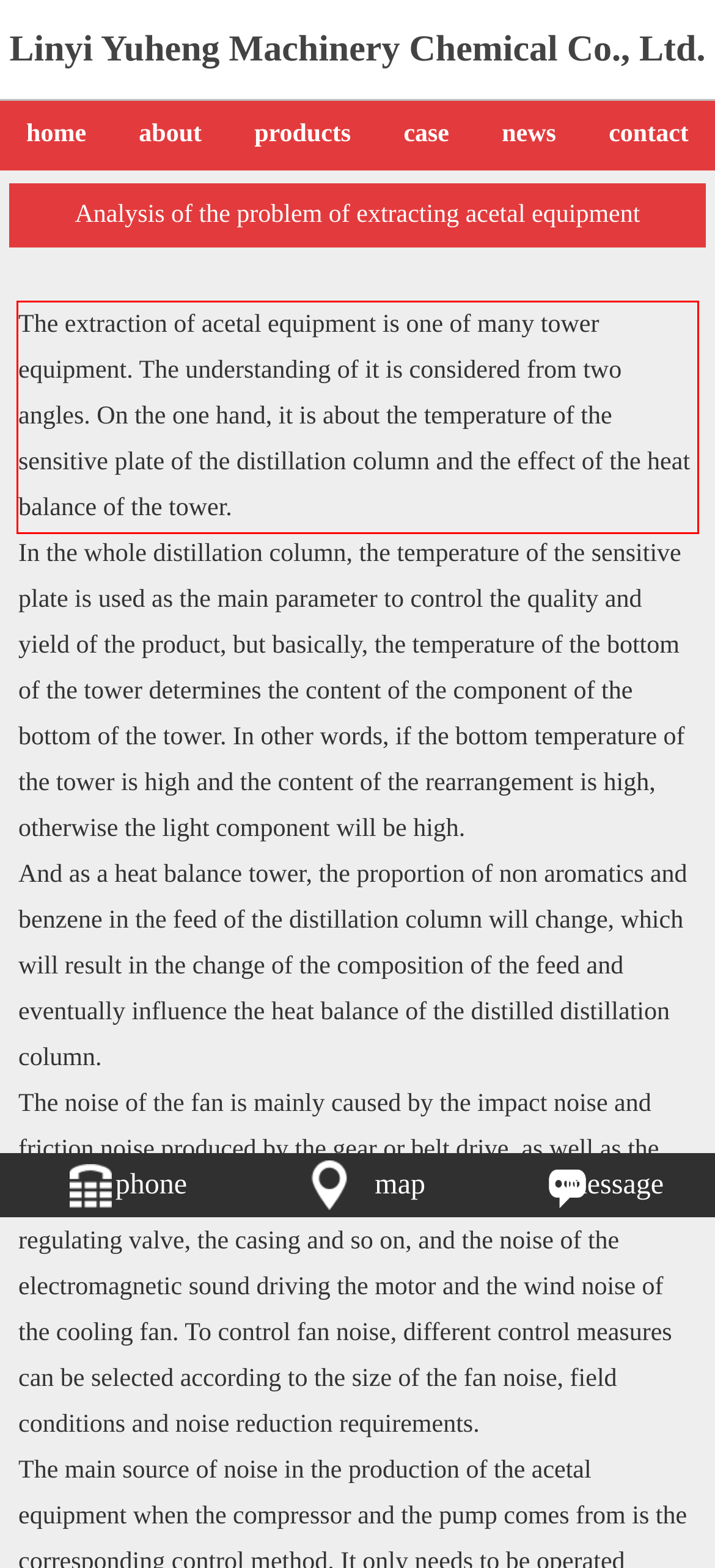Analyze the screenshot of the webpage that features a red bounding box and recognize the text content enclosed within this red bounding box.

The extraction of acetal equipment is one of many tower equipment. The understanding of it is considered from two angles. On the one hand, it is about the temperature of the sensitive plate of the distillation column and the effect of the heat balance of the tower.